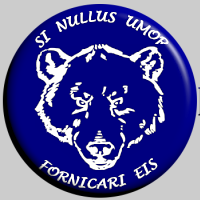What is the language of the phrases surrounding the bear's face?
Refer to the image and provide a thorough answer to the question.

The caption specifies that the phrases 'SI NULLUS UMOR' at the top and 'FORNICARI EIS' at the bottom are in Latin, which complements the visual impact of the bear.